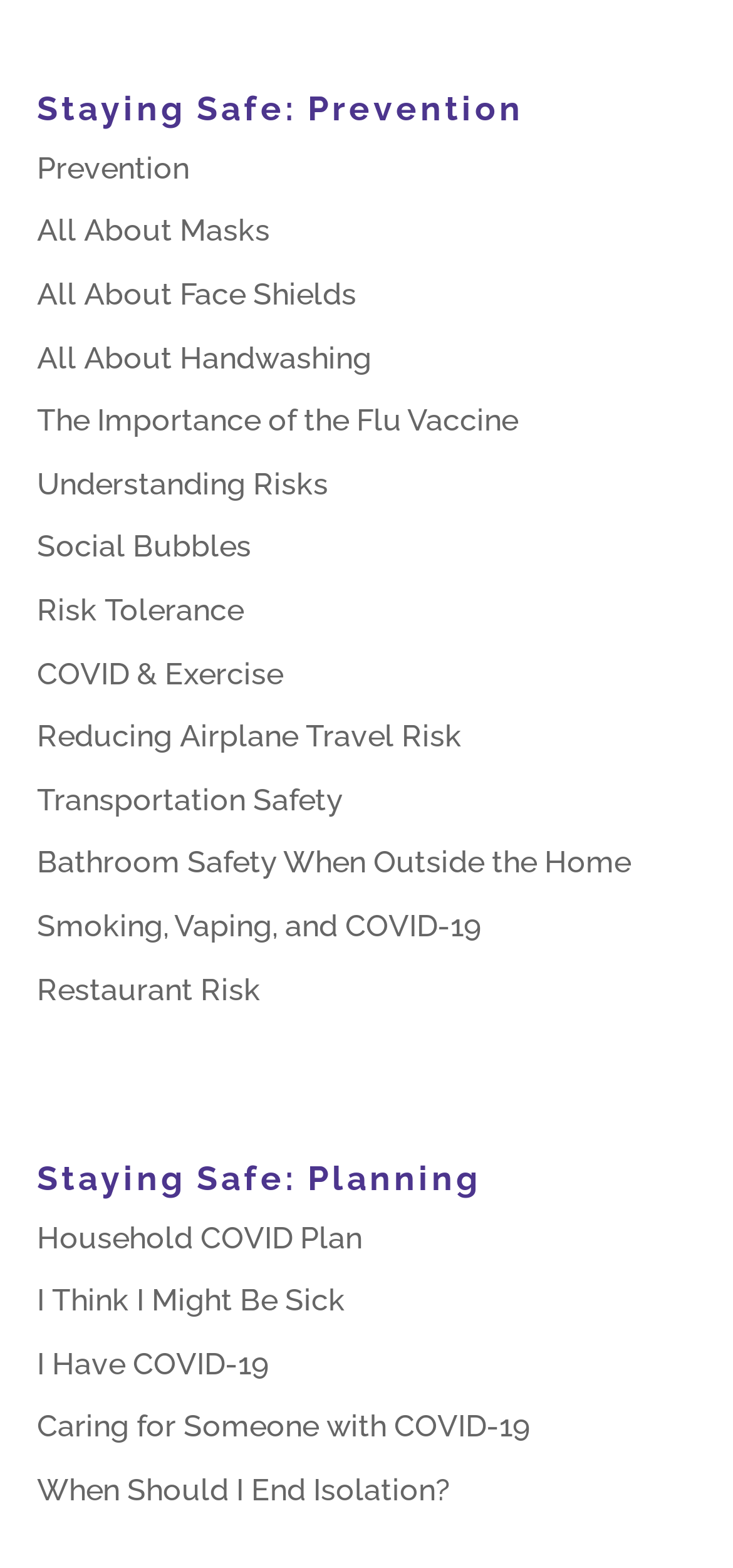Provide a brief response to the question using a single word or phrase: 
How many headings are there on this webpage?

2